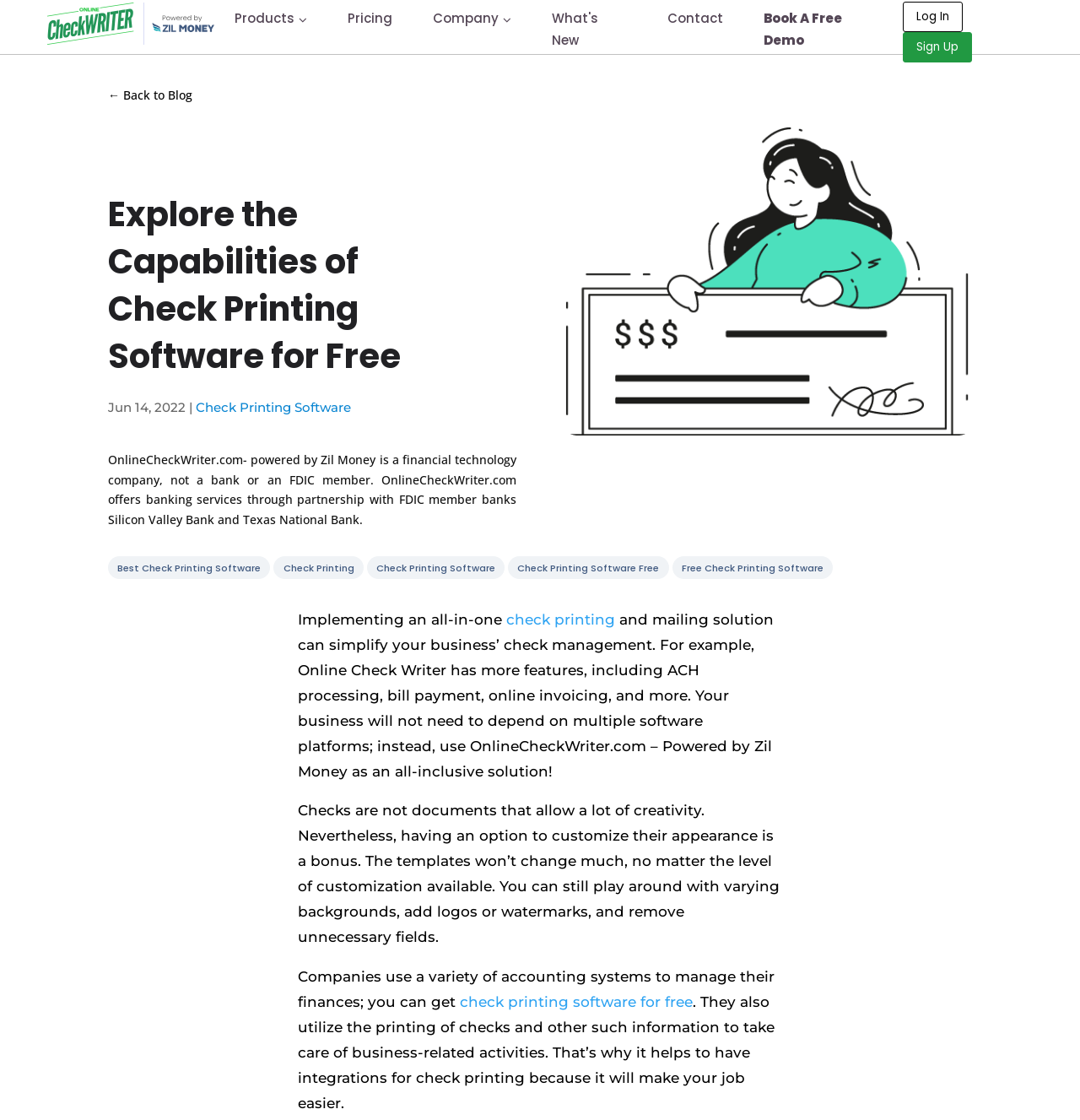Locate the UI element described by Check Printing Software and provide its bounding box coordinates. Use the format (top-left x, top-left y, bottom-right x, bottom-right y) with all values as floating point numbers between 0 and 1.

[0.181, 0.356, 0.325, 0.37]